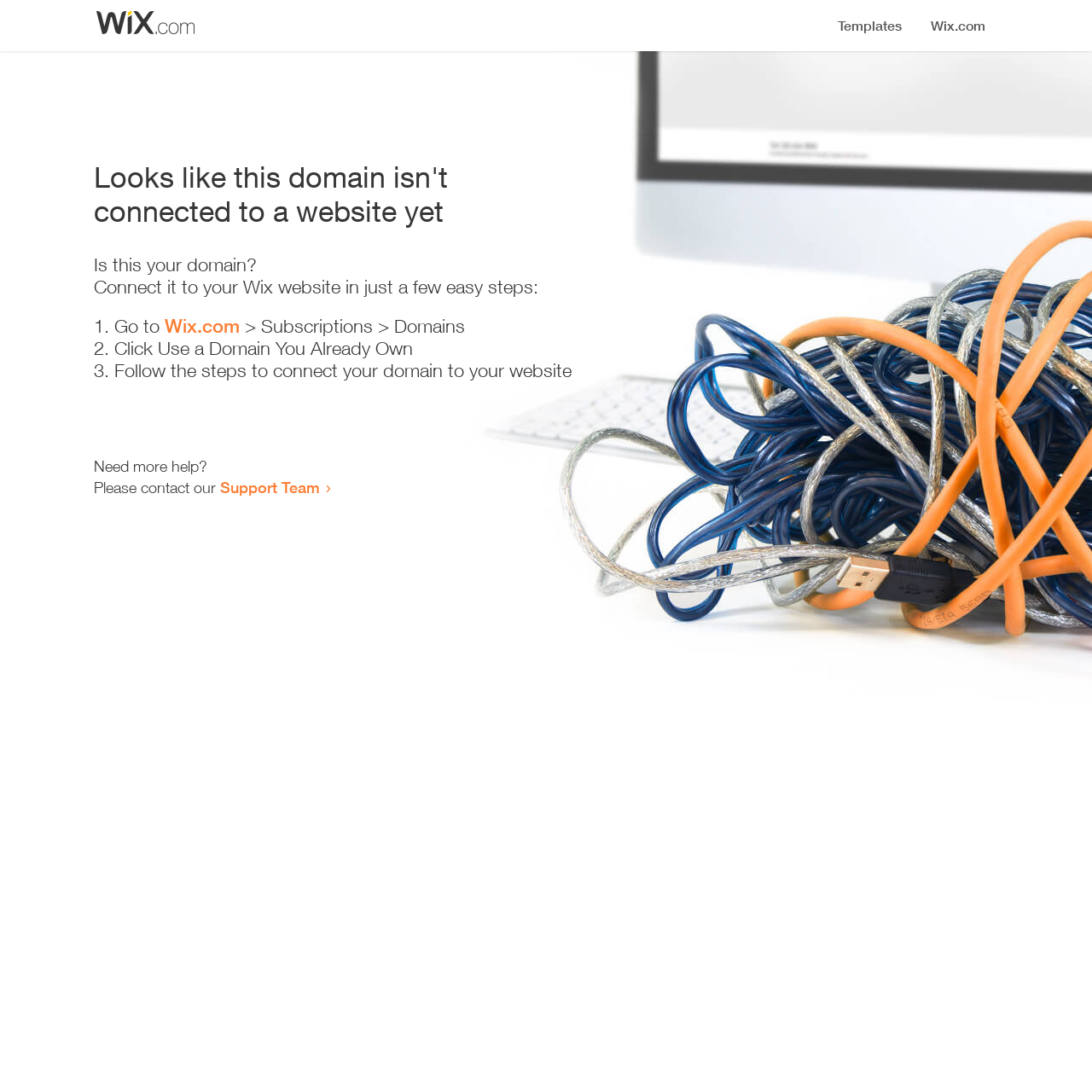Utilize the details in the image to thoroughly answer the following question: Where can I get more help?

The webpage provides a link to the 'Support Team' at the bottom, which suggests that users can contact them for more help or assistance.